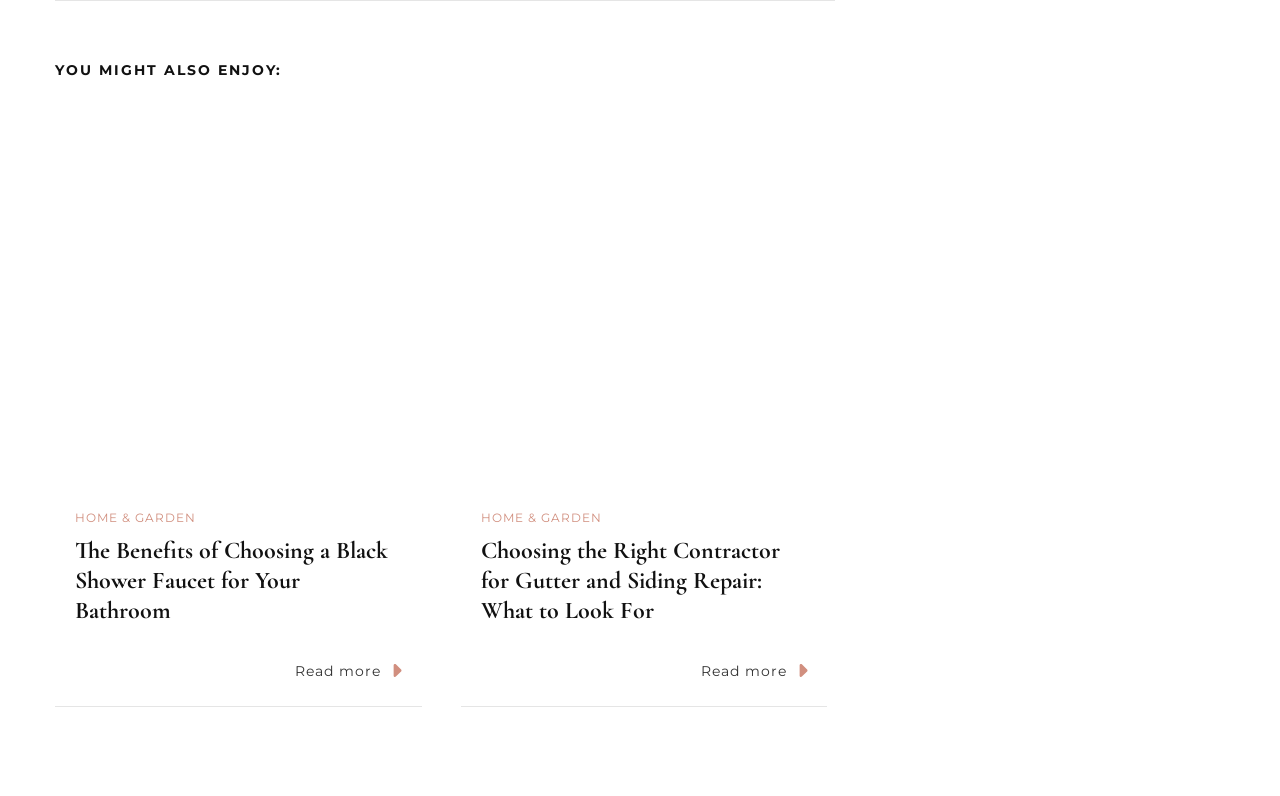Please reply with a single word or brief phrase to the question: 
How many articles are on this webpage?

Three